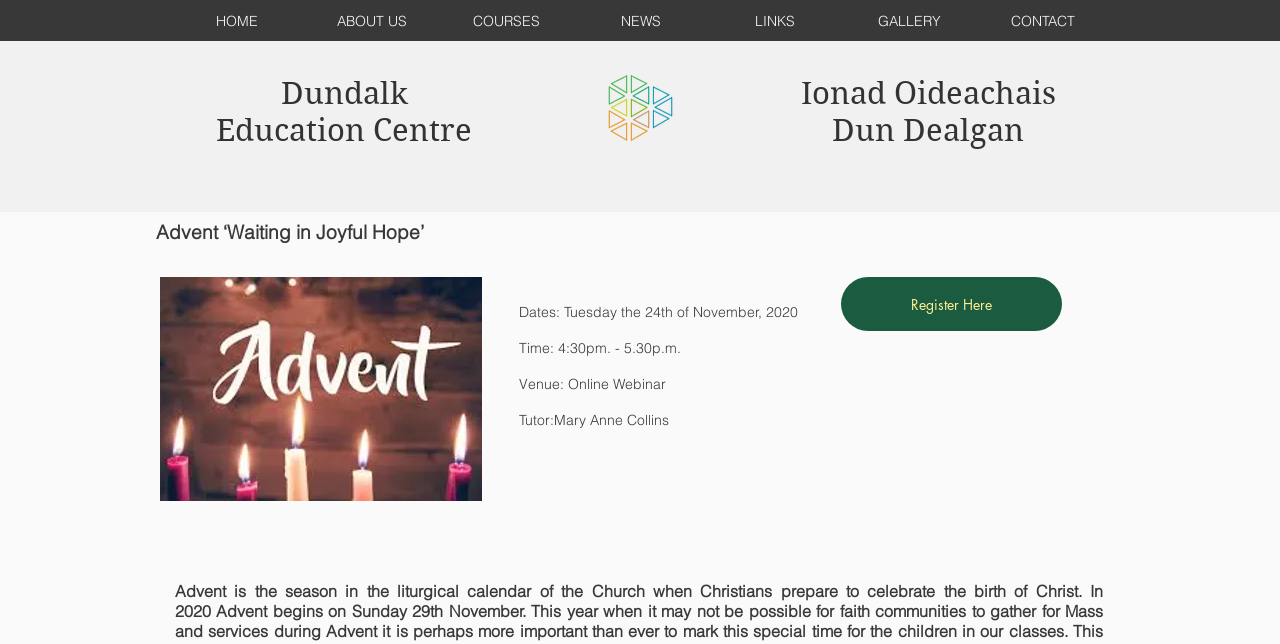Where is the Advent workshop taking place?
Examine the webpage screenshot and provide an in-depth answer to the question.

The static text element 'Venue: Online Webinar' suggests that the Advent workshop is taking place online, specifically through a webinar.